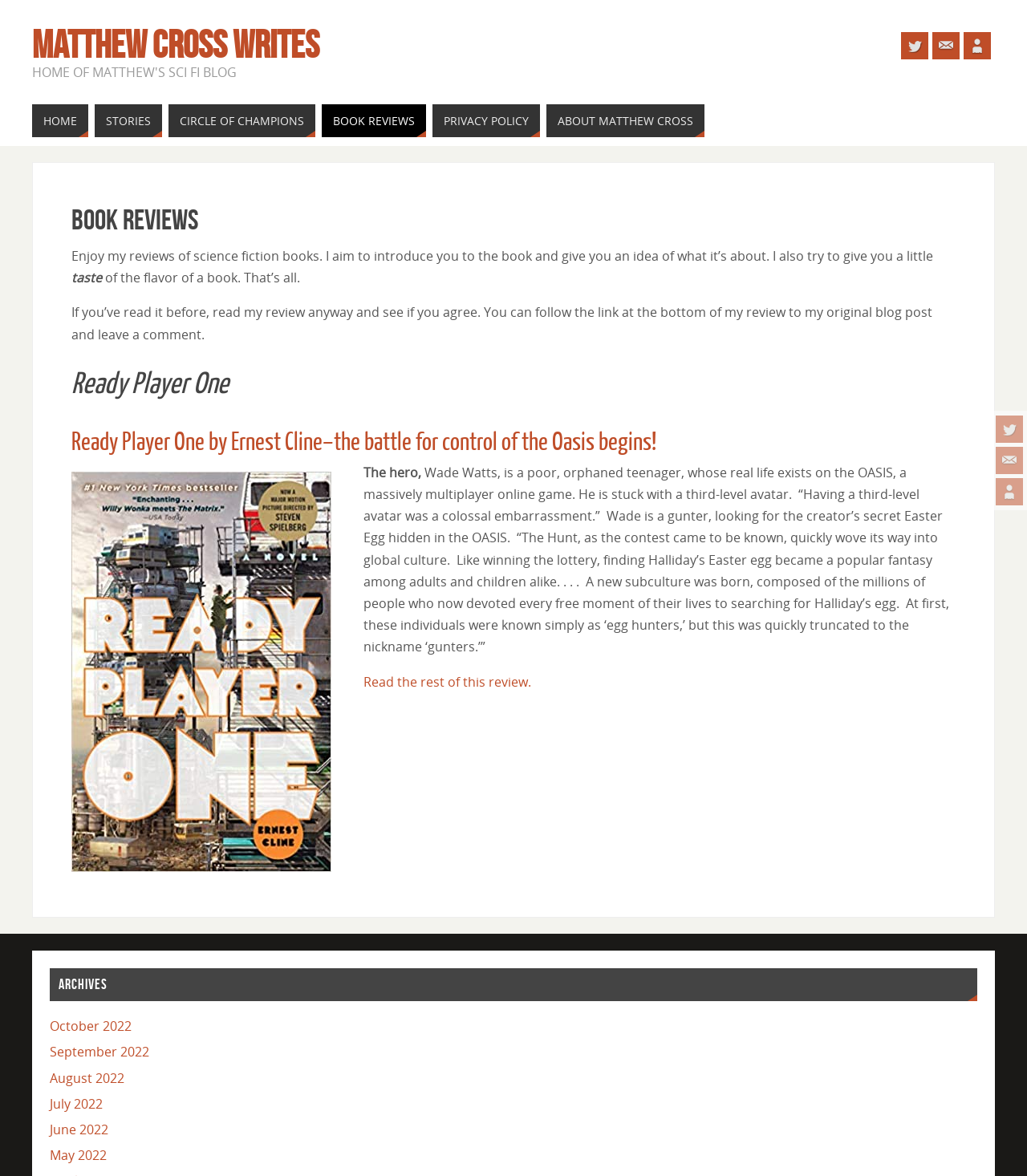Give the bounding box coordinates for the element described as: "About Matthew Cross".

[0.532, 0.089, 0.686, 0.117]